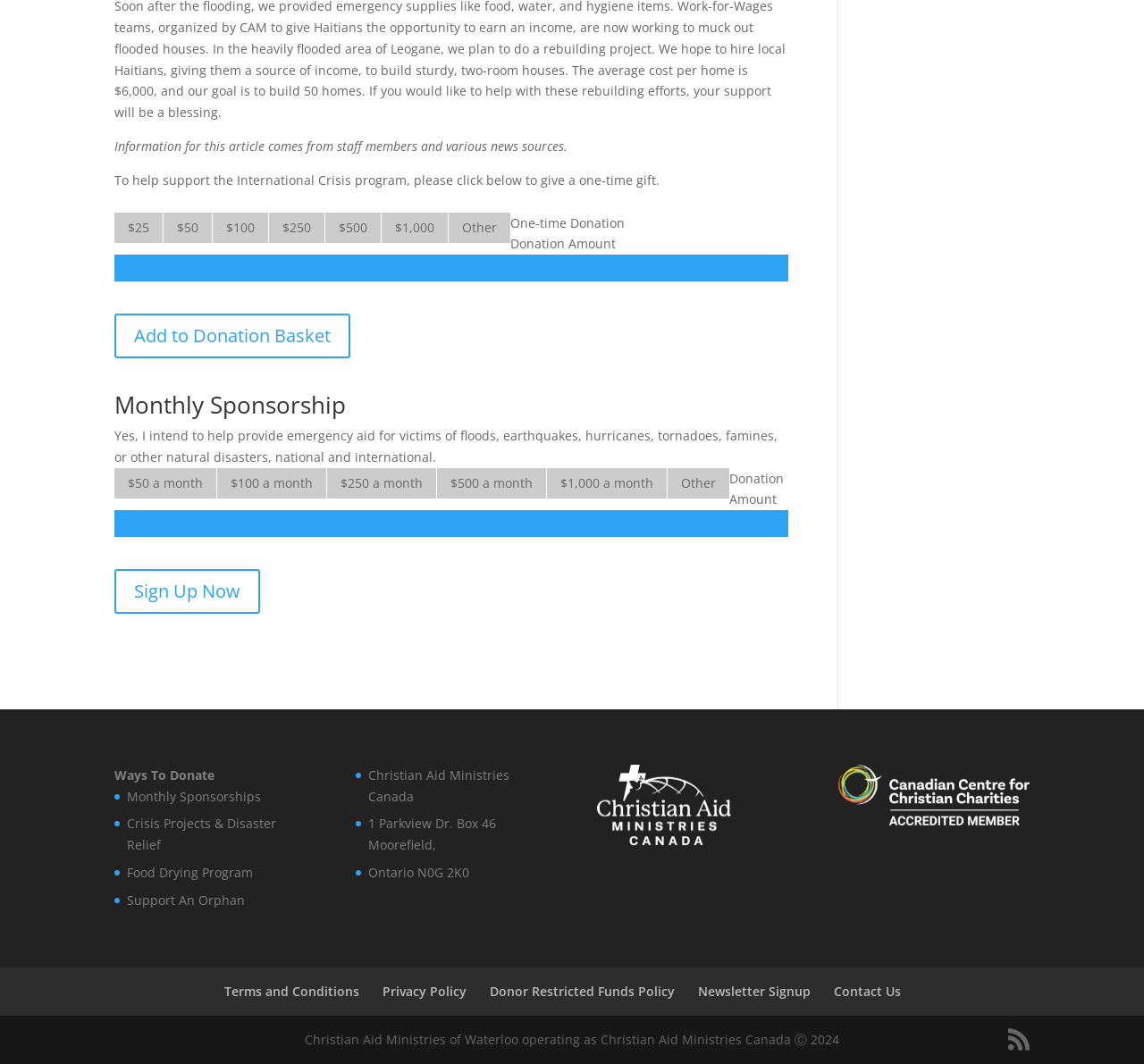Determine the bounding box coordinates for the clickable element to execute this instruction: "Click the Home link". Provide the coordinates as four float numbers between 0 and 1, i.e., [left, top, right, bottom].

None